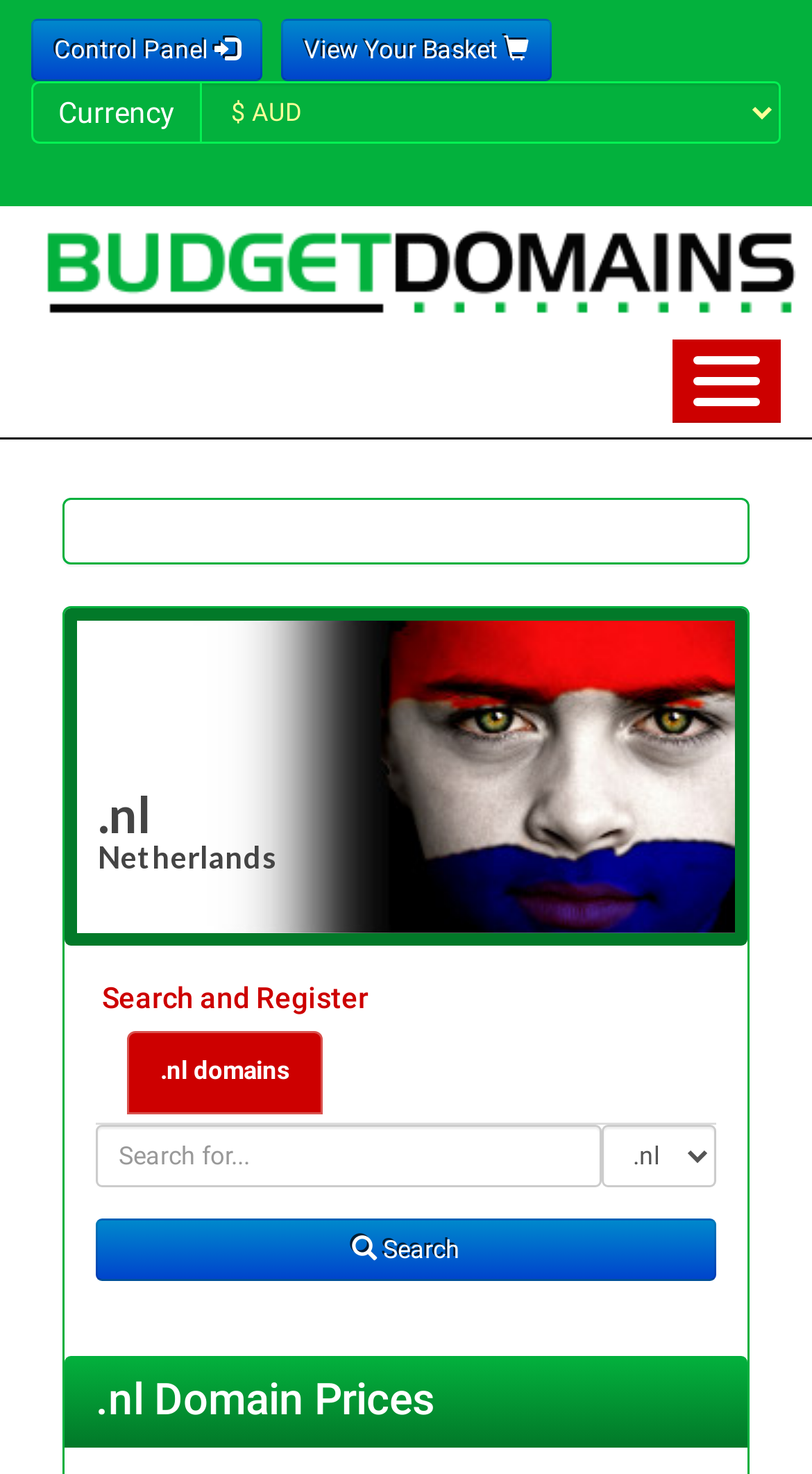Based on the element description: "Allow cookies", identify the UI element and provide its bounding box coordinates. Use four float numbers between 0 and 1, [left, top, right, bottom].

[0.509, 0.855, 0.951, 0.911]